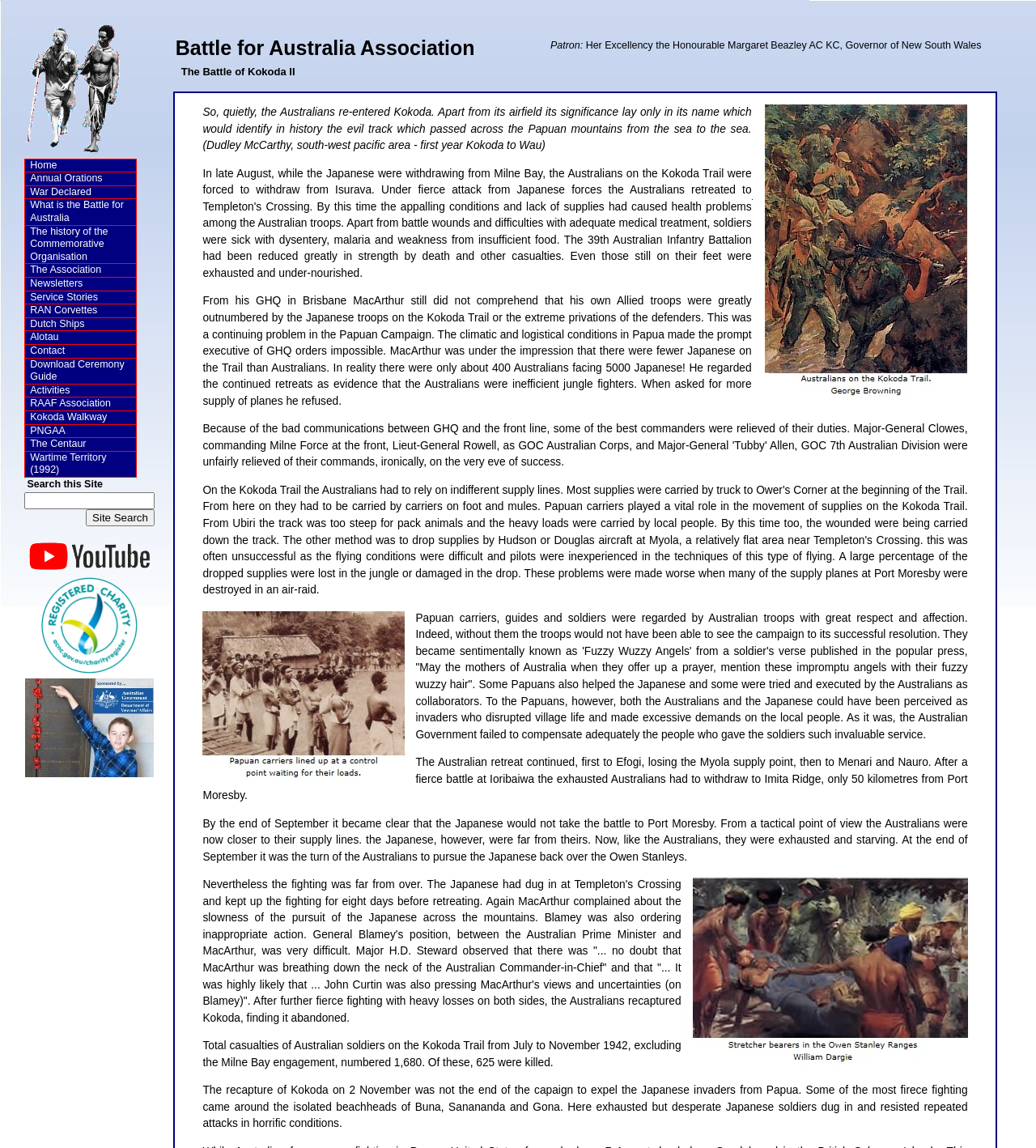Could you indicate the bounding box coordinates of the region to click in order to complete this instruction: "Visit our YouTube Channel".

[0.024, 0.49, 0.148, 0.5]